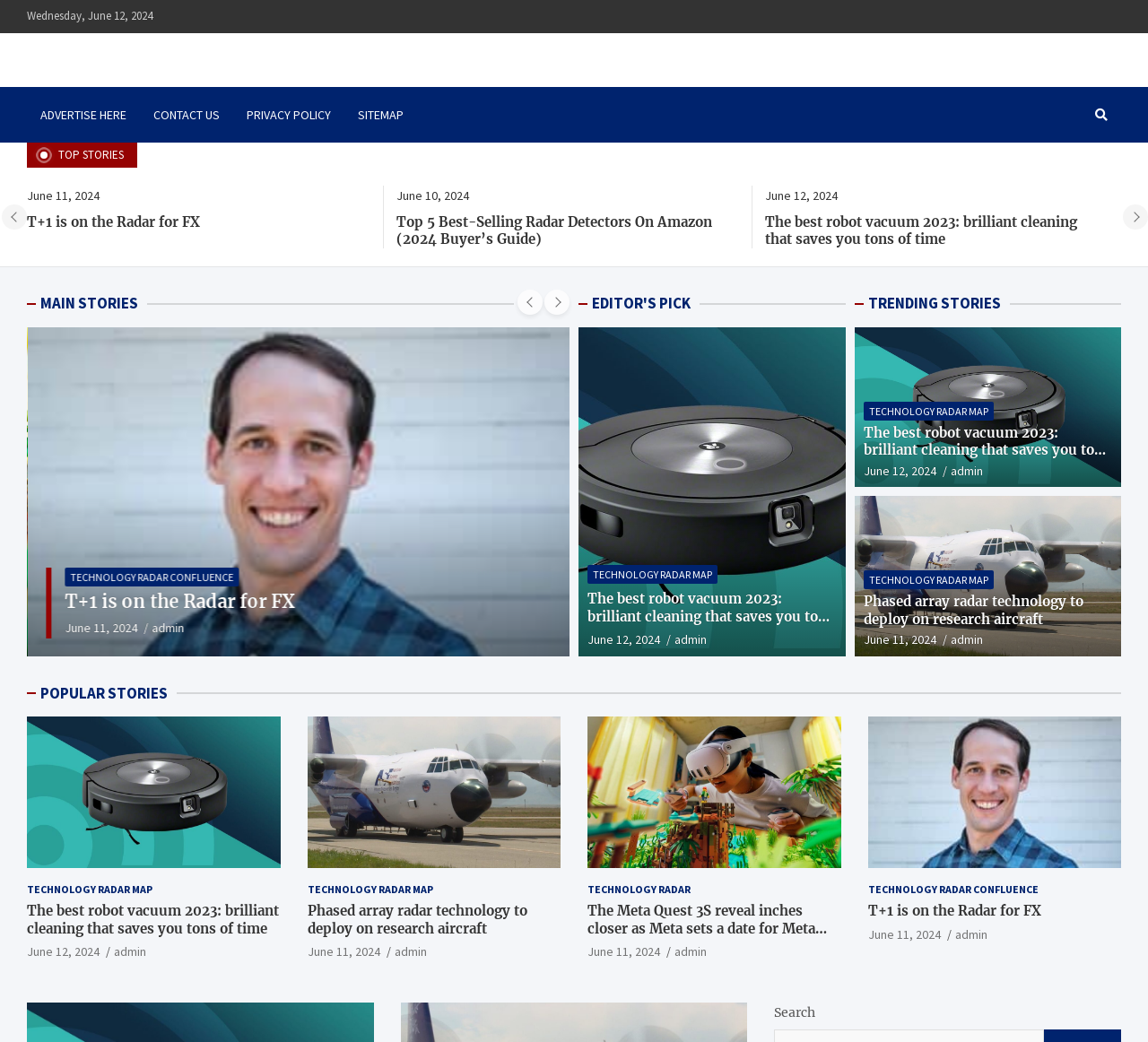Please identify the bounding box coordinates of the element's region that should be clicked to execute the following instruction: "Call the phone number (702) 750-0750". The bounding box coordinates must be four float numbers between 0 and 1, i.e., [left, top, right, bottom].

None